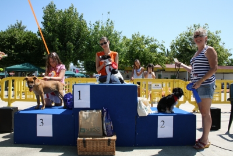How many participants are on the podium?
Please provide a comprehensive answer based on the information in the image.

The caption states that the first-place winner sits confidently on a raised platform with their dog, while the second and third place competitors display their pets on adjacent stands. This implies that there are three participants on the podium, each with their respective rankings.